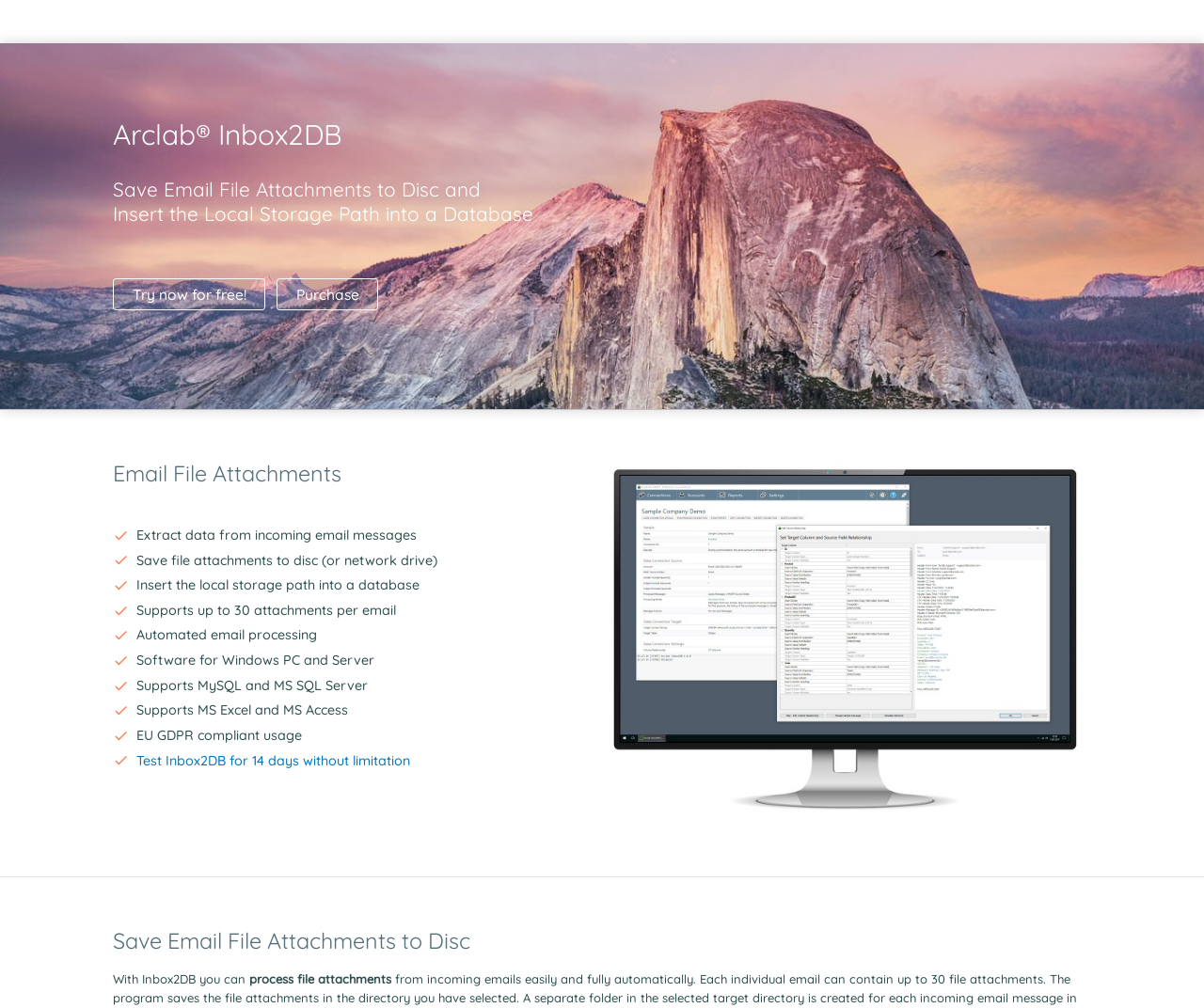What information is available for each attachment?
Using the image as a reference, answer the question in detail.

As stated on the webpage, in addition to the full file path, additional information such as the original file name, content-type, and file size is available for each attachment.